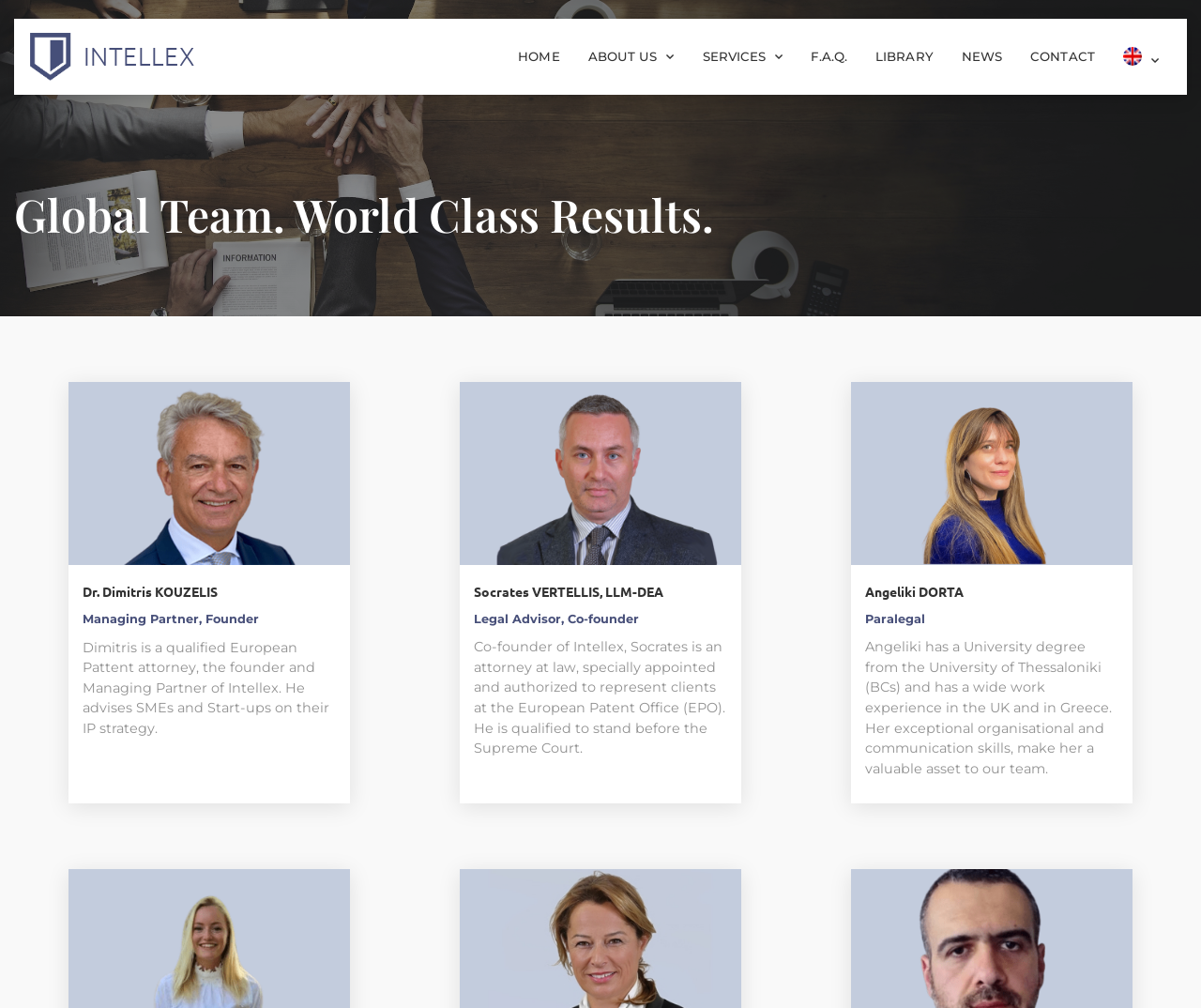What type of clients does Dr. Dimitris KOUZELIS advise?
Please provide a detailed and comprehensive answer to the question.

I found the answer by looking at the section with the heading 'Dr. Dimitris KOUZELIS' which is a subheading under the main heading 'Global Team. World Class Results.'. The text below the heading mentions that Dr. Dimitris KOUZELIS advises SMEs and Start-ups on their IP strategy.